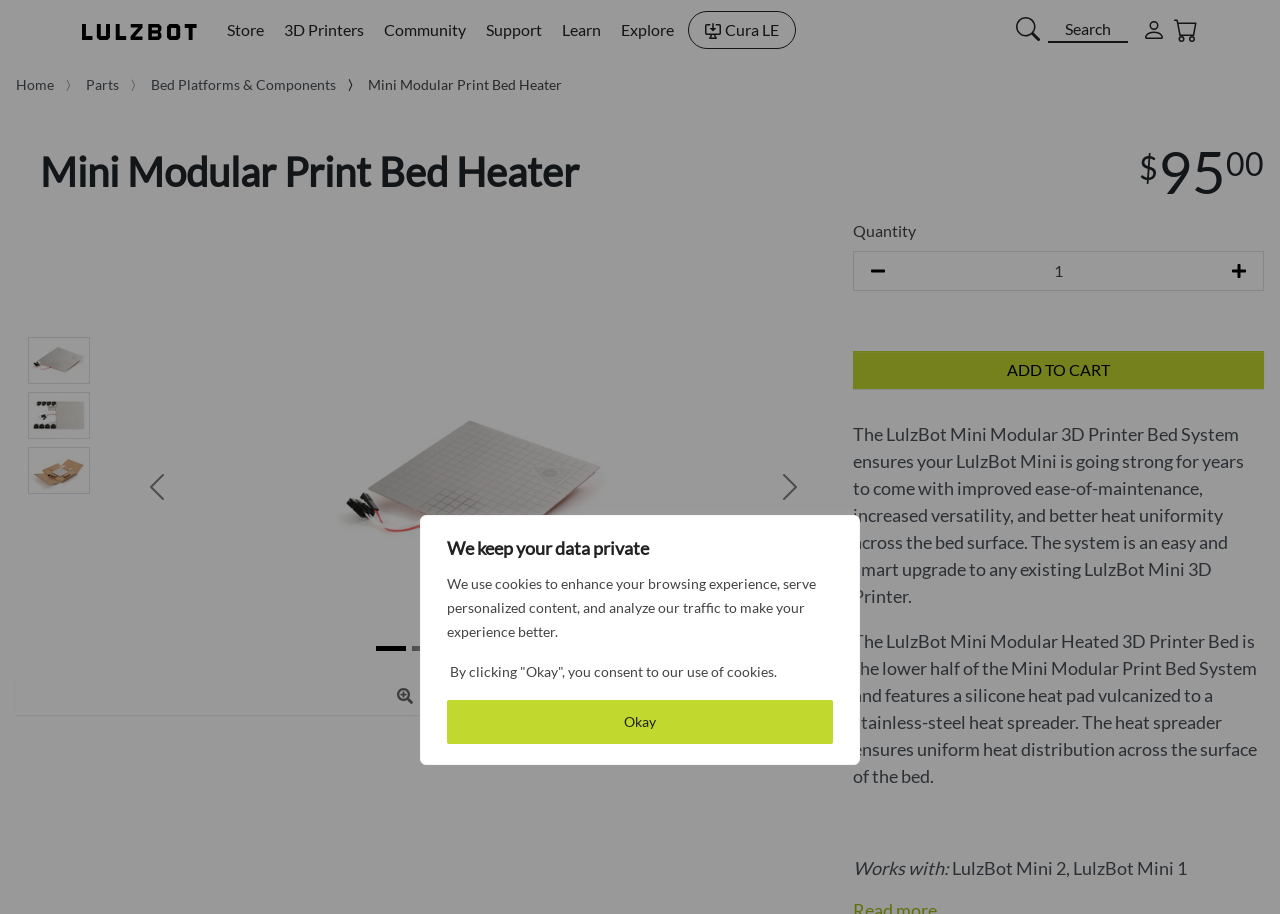Bounding box coordinates are specified in the format (top-left x, top-left y, bottom-right x, bottom-right y). All values are floating point numbers bounded between 0 and 1. Please provide the bounding box coordinate of the region this sentence describes: Bed Platforms & Components

[0.118, 0.083, 0.262, 0.102]